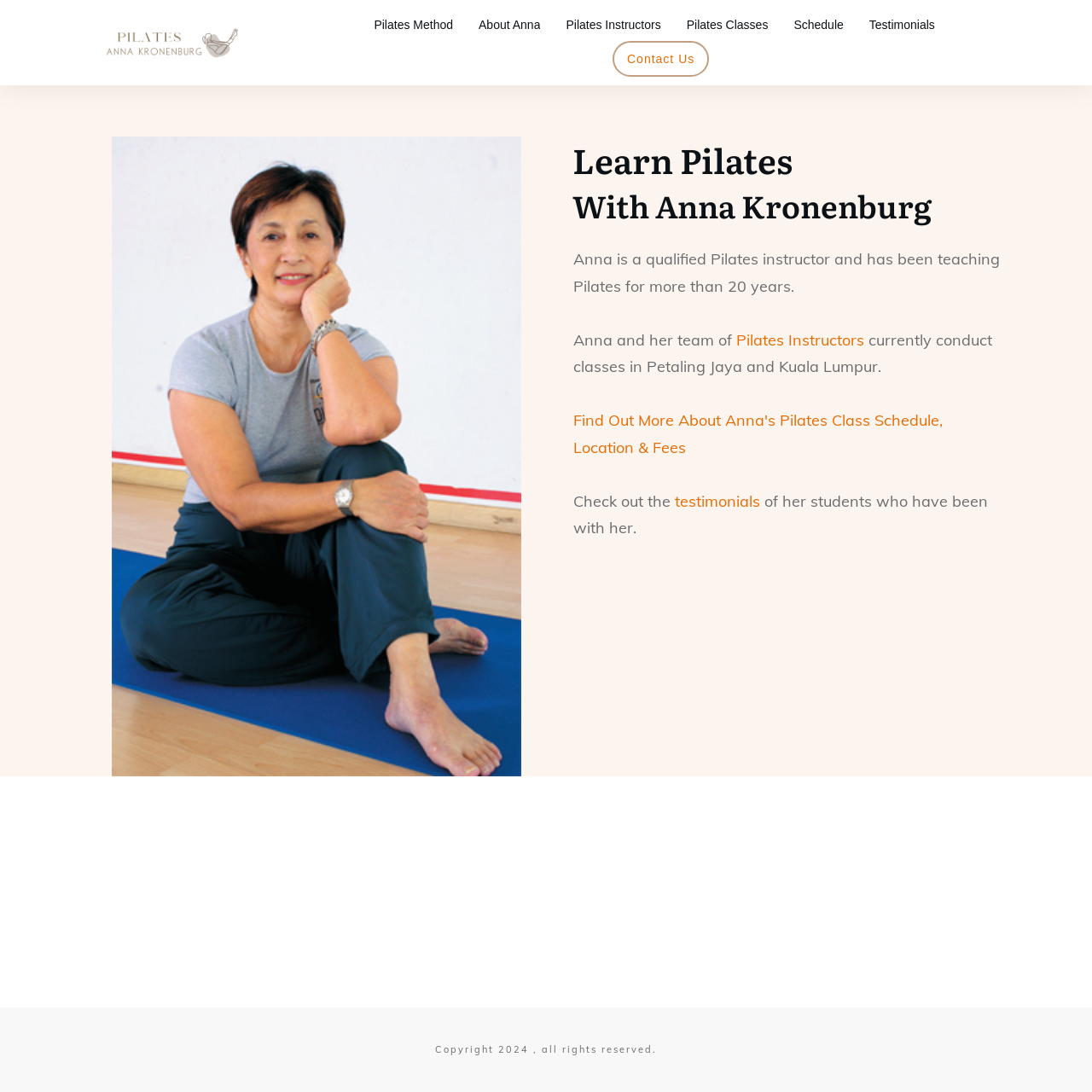Find the bounding box coordinates for the area you need to click to carry out the instruction: "Contact Us". The coordinates should be four float numbers between 0 and 1, indicated as [left, top, right, bottom].

[0.574, 0.043, 0.636, 0.065]